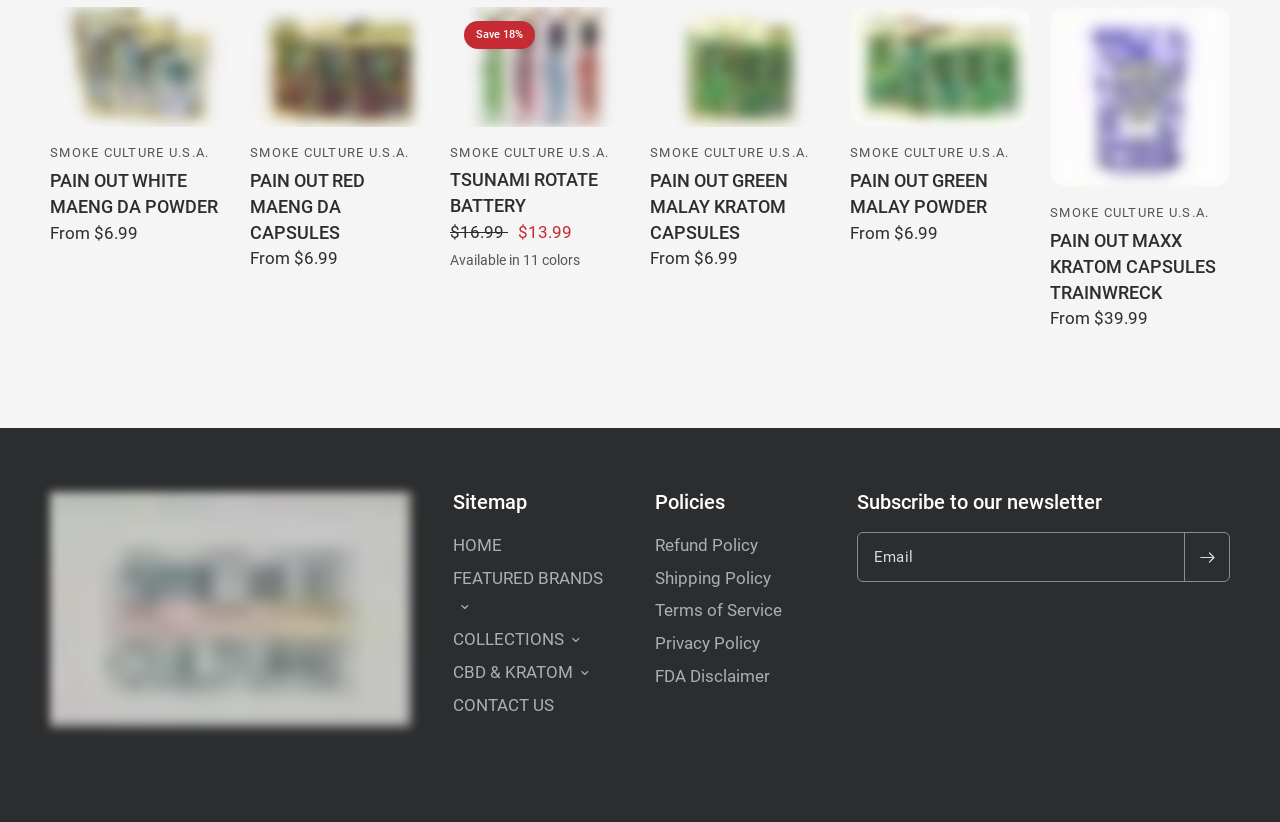Provide the bounding box coordinates of the HTML element described as: "PAIN OUT GREEN MALAY POWDER". The bounding box coordinates should be four float numbers between 0 and 1, i.e., [left, top, right, bottom].

[0.664, 0.204, 0.805, 0.267]